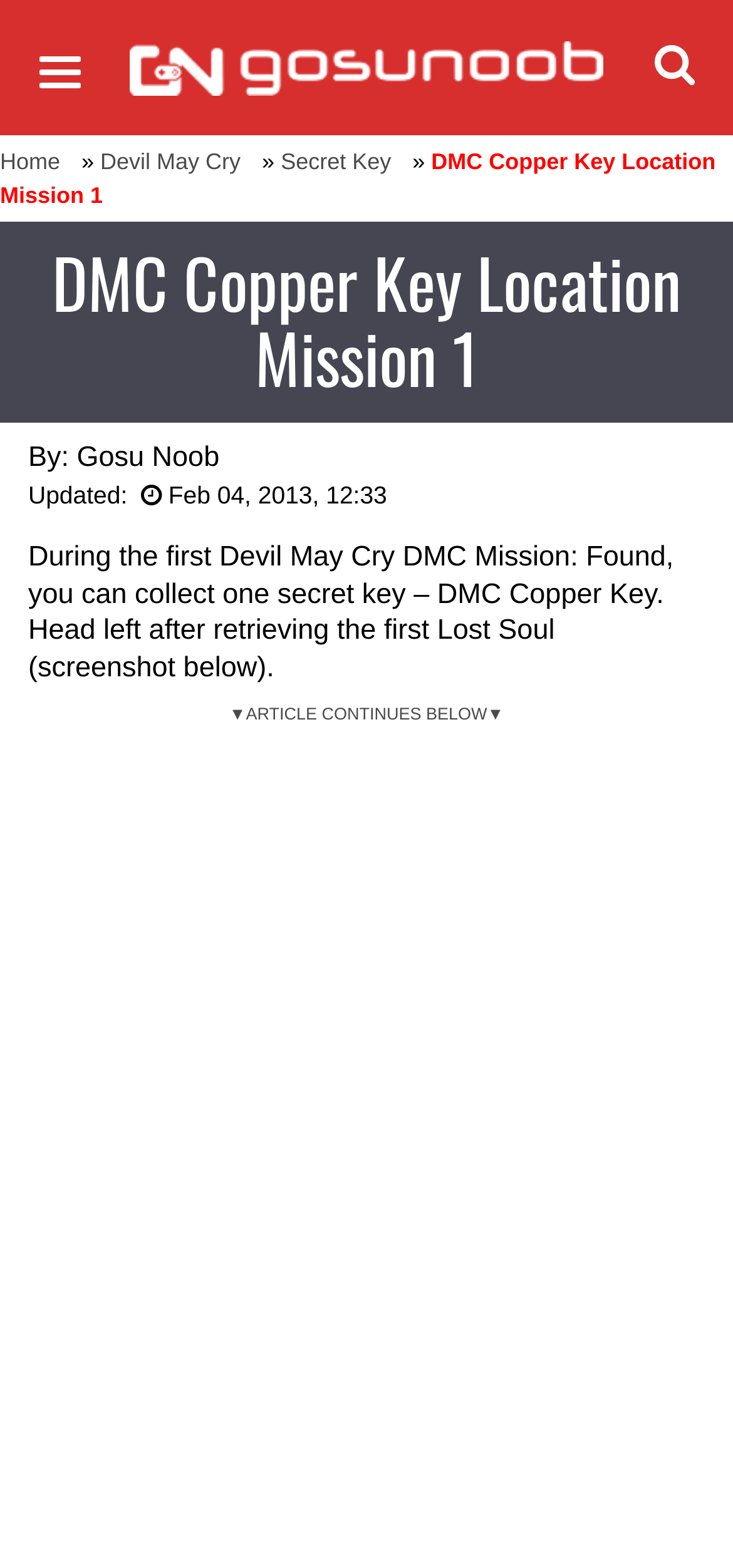Elaborate on the information and visuals displayed on the webpage.

The webpage is a gaming guide for Devil May Cry, specifically focused on the DMC Copper Key mission in Mission 1. At the top left, there is a link to the website's homepage, "GosuNoob.com Video Game News & Guides", and a search button next to it. On the top right, there is a button to open a menu, which is currently collapsed.

The main content of the page is divided into two sections. The top section has a header with links to the game's main page and the Secret Key page. Below the header, there is a title "DMC Copper Key Location Mission 1" and a subheading with the author's name, "Gosu Noob", and the update date, "Feb 04, 2013, 12:33".

The main article starts below the subheading, describing how to collect the secret key during the first mission. The text instructs the player to head left after retrieving the first Lost Soul, and there is a mention of a screenshot below, although the screenshot itself is not described in the accessibility tree. The article is divided into two parts, with a separator "▼ARTICLE CONTINUES BELOW▼" in the middle.